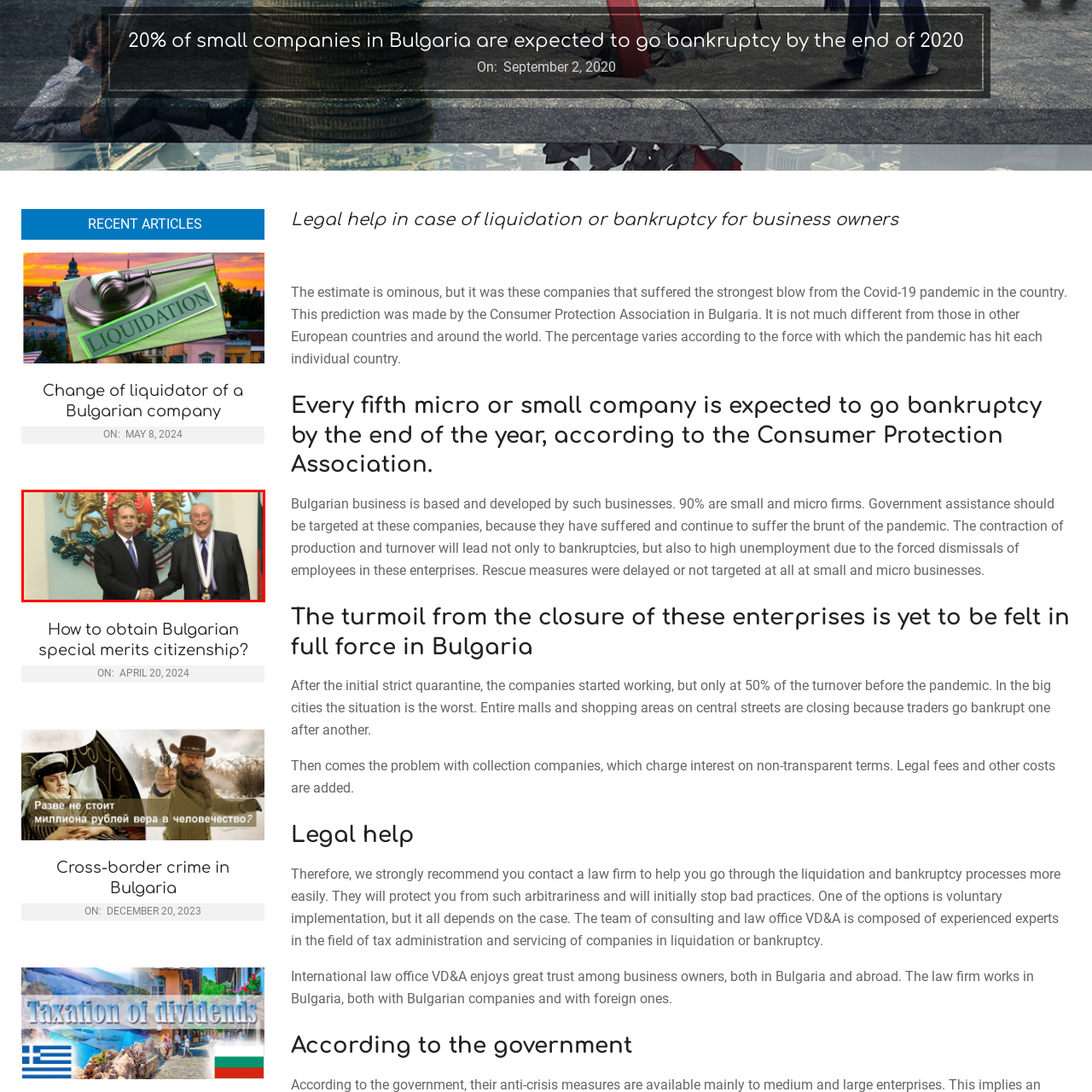Examine the image within the red border and provide a concise answer: What is reflected in their expressions?

Gravity of the occasion